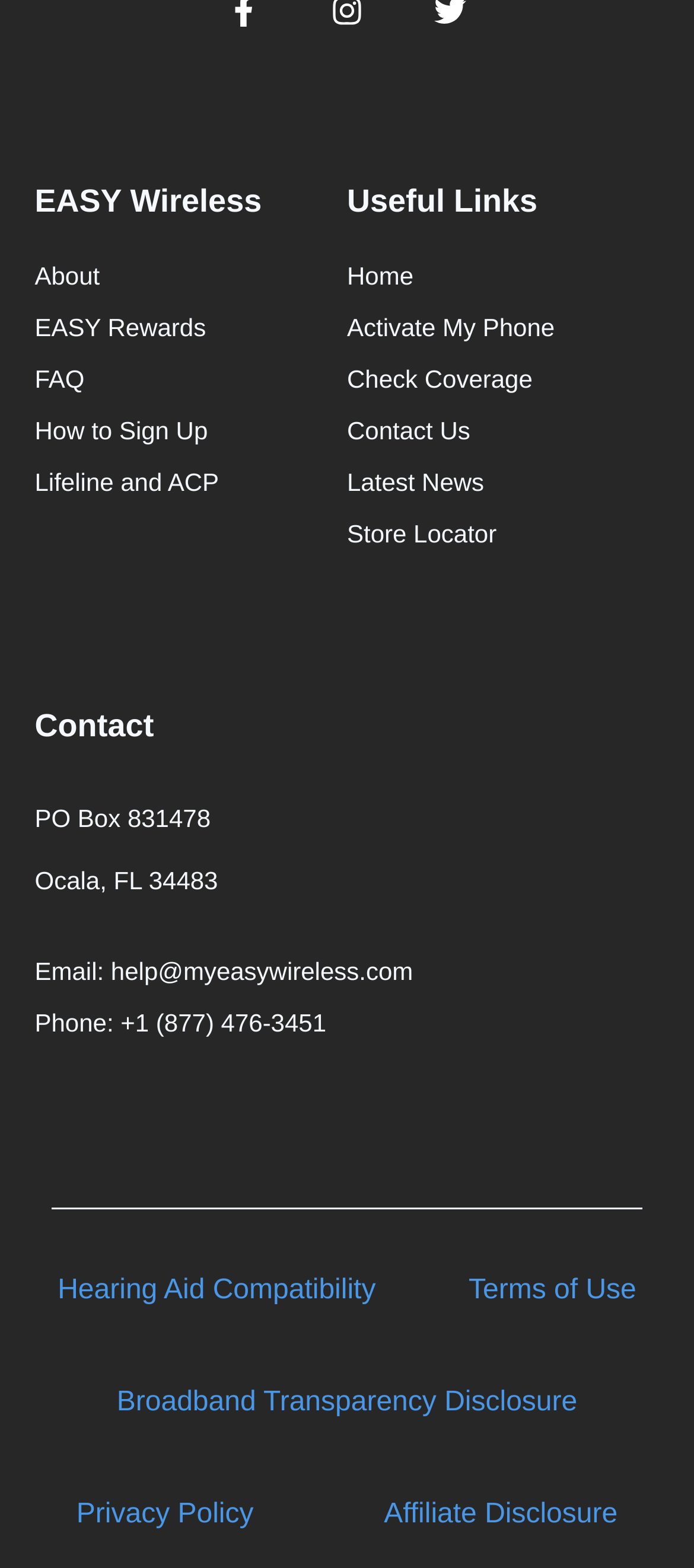How can I contact EASY Wireless by phone?
Please answer the question with a detailed and comprehensive explanation.

I looked for the phone number of EASY Wireless and found it under the 'Contact' heading, which is '+1 (877) 476-3451'.